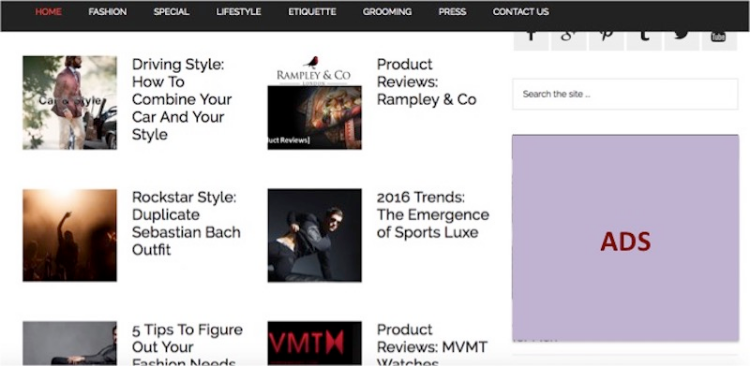What is the tone of the article 'Rockstar Style: Duplicate Sebastian Bach Outfit'?
Analyze the image and deliver a detailed answer to the question.

The title of the article 'Rockstar Style: Duplicate Sebastian Bach Outfit' suggests that the article is providing guidance and advice on how to replicate a particular style or outfit, indicating an informative and advisory tone.